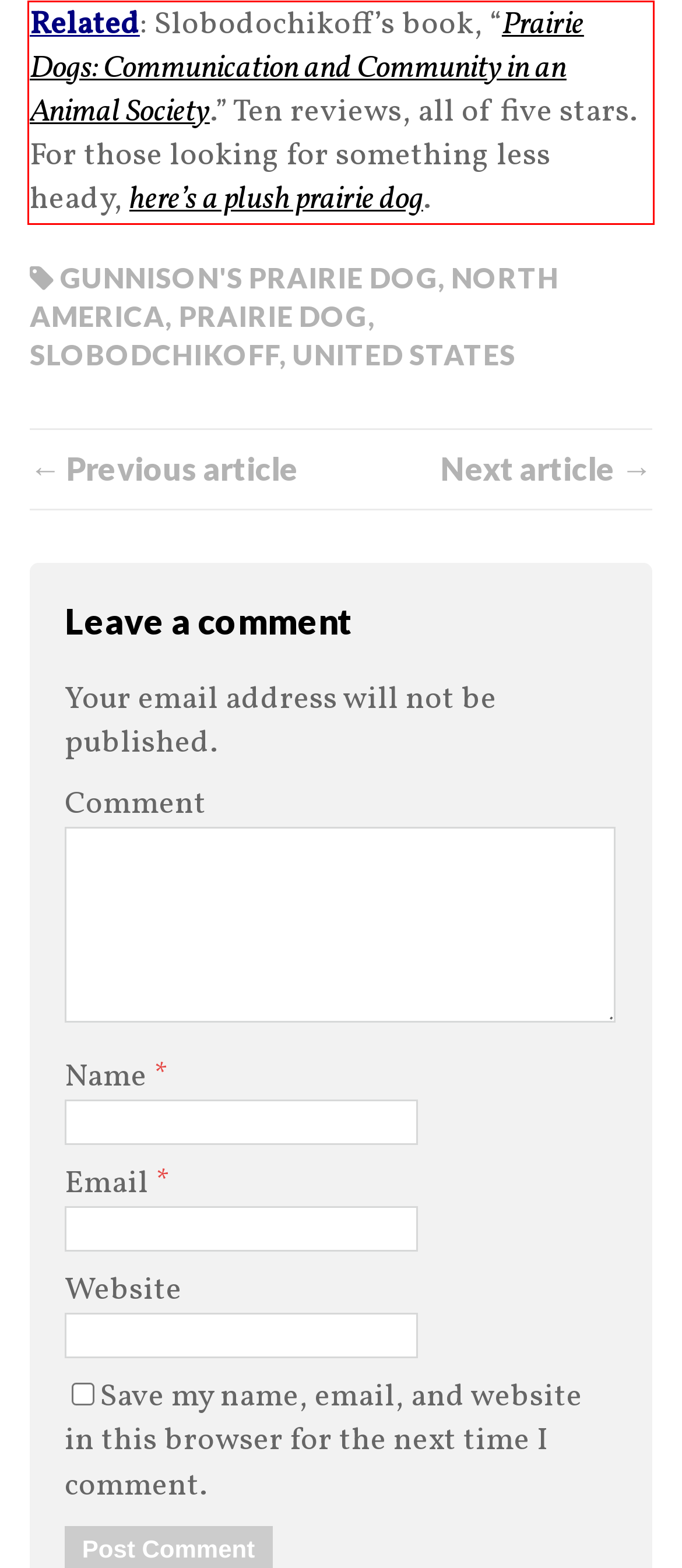Please extract the text content from the UI element enclosed by the red rectangle in the screenshot.

Related: Slobodochikoff’s book, “Prairie Dogs: Communication and Community in an Animal Society.” Ten reviews, all of five stars. For those looking for something less heady, here’s a plush prairie dog.